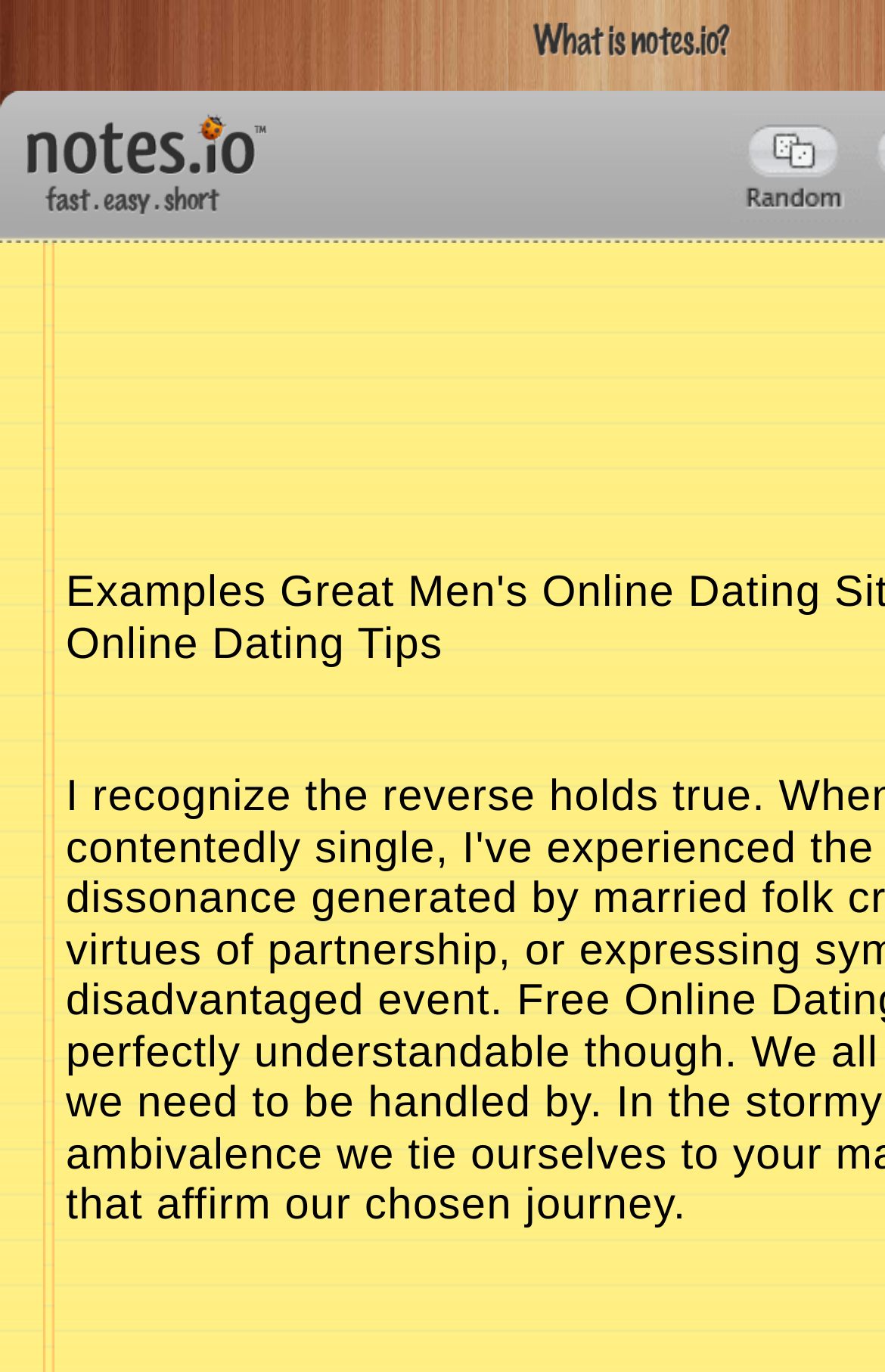What is the tagline of the website?
Based on the image content, provide your answer in one word or a short phrase.

notes.io